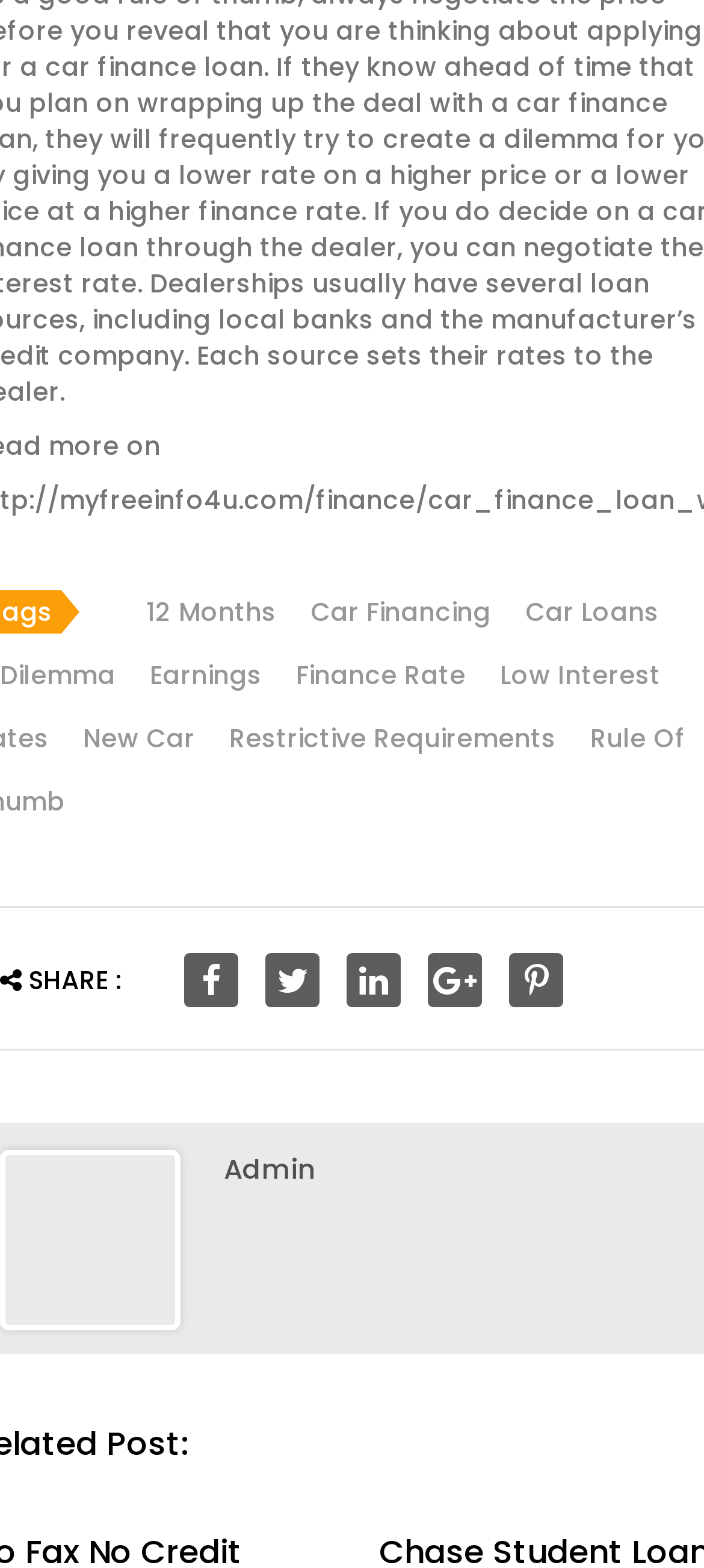Answer this question using a single word or a brief phrase:
How many admin-related links are there?

1